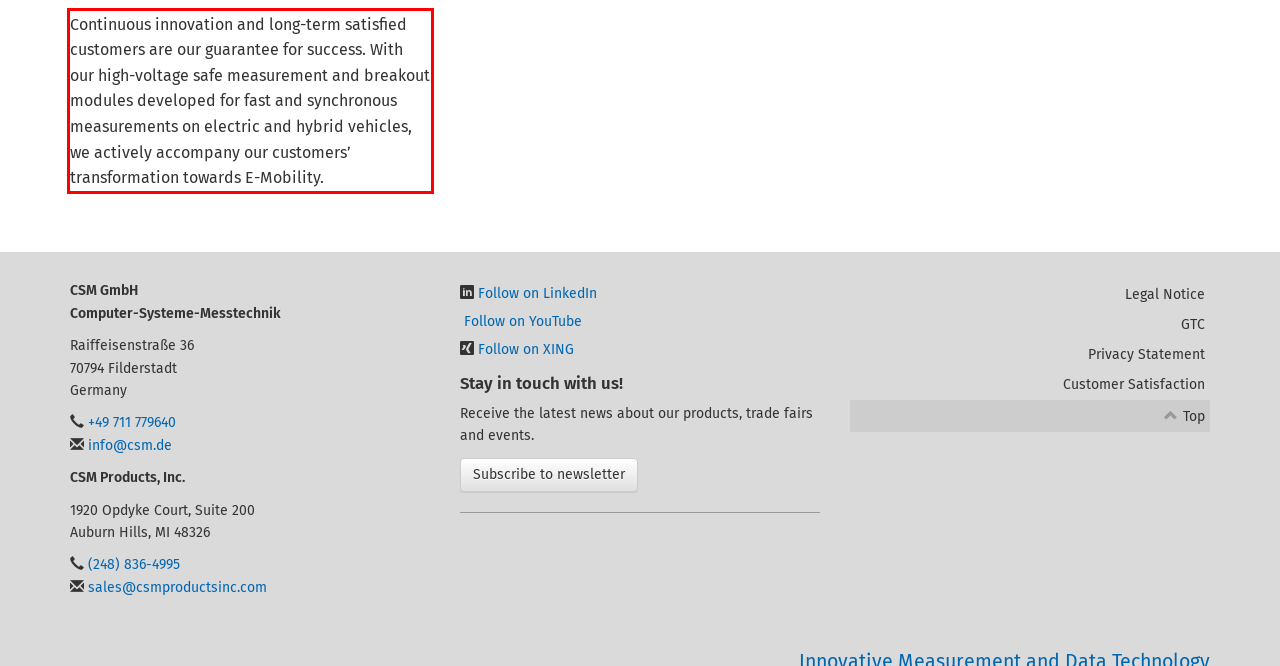From the screenshot of the webpage, locate the red bounding box and extract the text contained within that area.

Continuous innovation and long-term satisfied customers are our guarantee for success. With our high-voltage safe measurement and breakout modules developed for fast and synchronous measurements on electric and hybrid vehicles, we actively accompany our customers’ transformation towards E-Mobility.